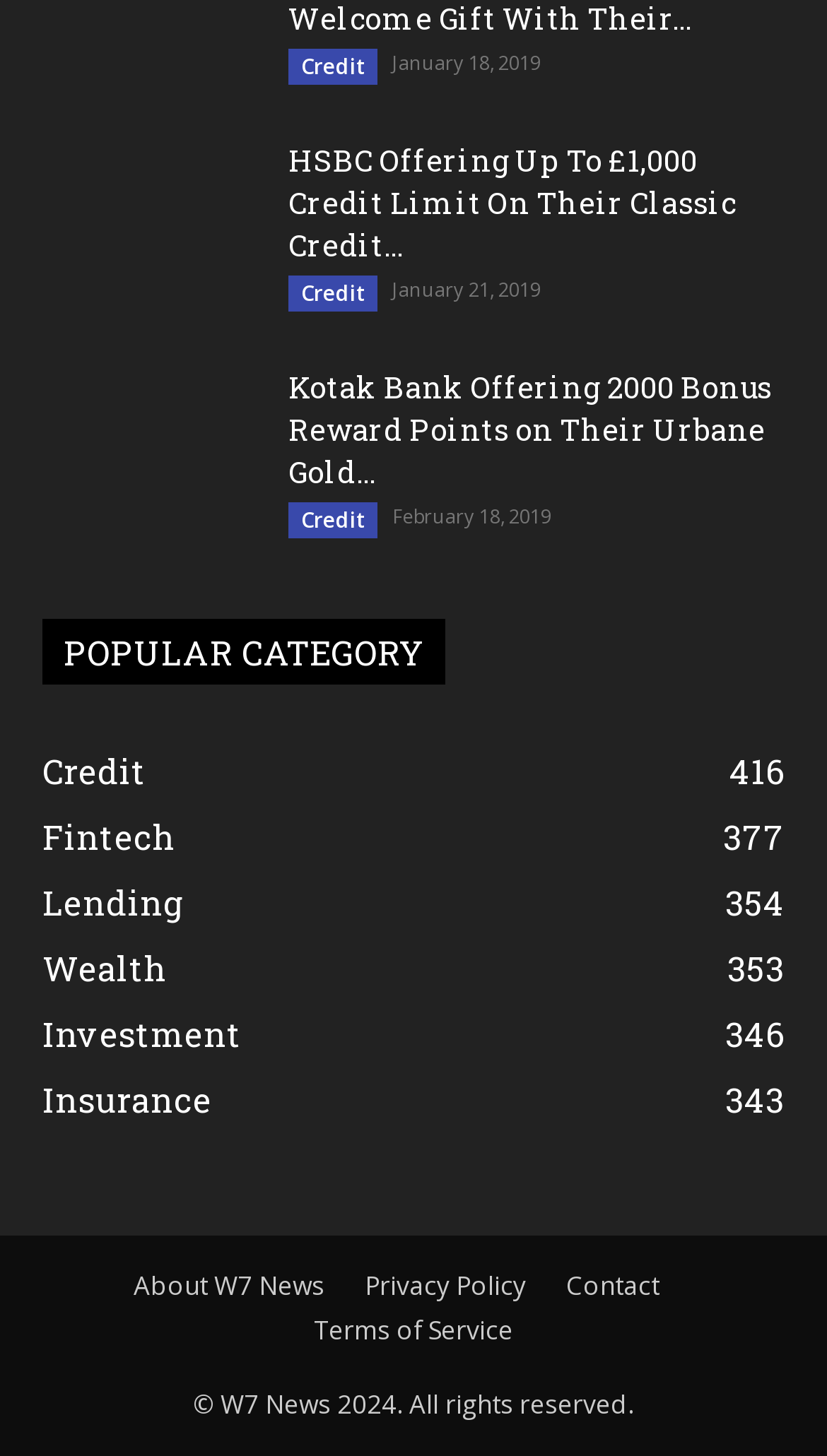Bounding box coordinates are specified in the format (top-left x, top-left y, bottom-right x, bottom-right y). All values are floating point numbers bounded between 0 and 1. Please provide the bounding box coordinate of the region this sentence describes: About W7 News

[0.162, 0.871, 0.392, 0.897]